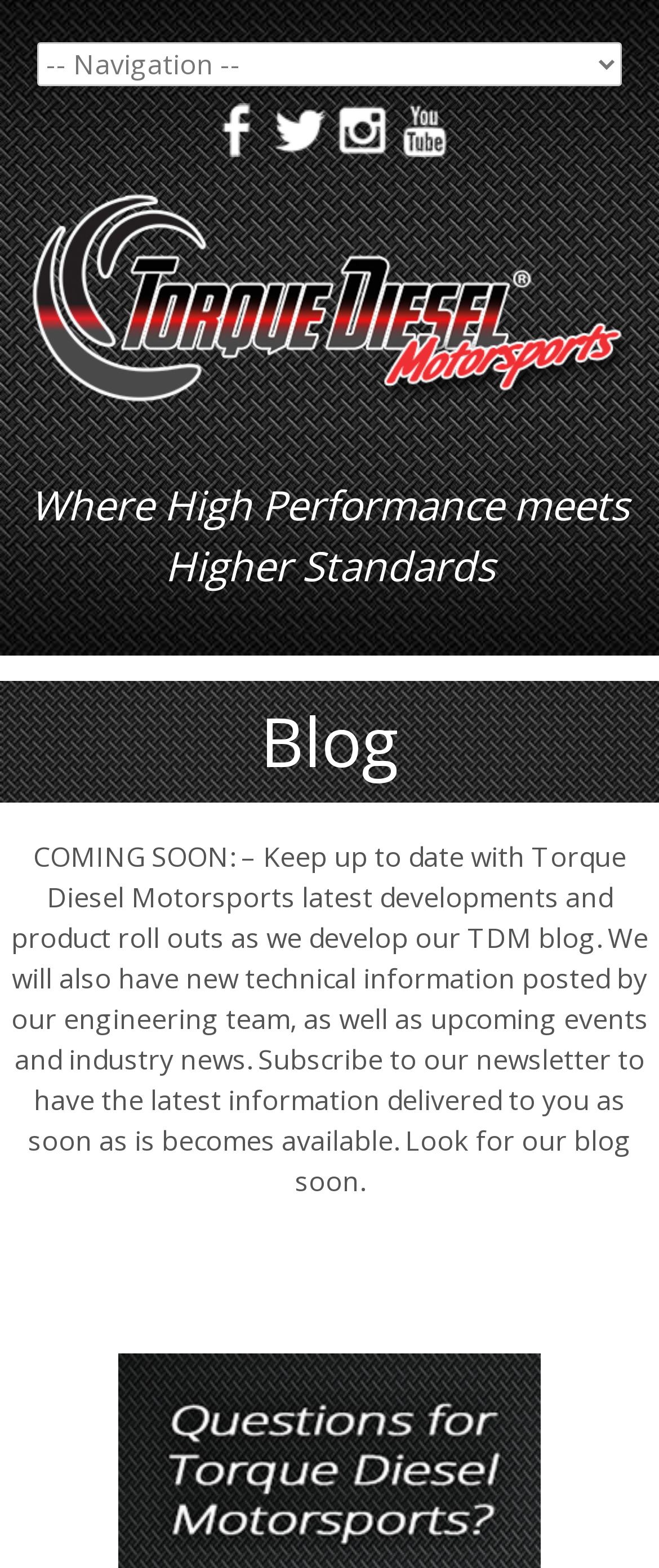Analyze and describe the webpage in a detailed narrative.

The webpage is a blog page for Torque Diesel, with a focus on high-performance diesel engines. At the top, there is a combobox on the left side, which is not expanded. Below it, there is a layout table that spans almost the entire width of the page. Within this table, there are four social media links, each with an accompanying image, arranged horizontally from left to right. The links are for Facebook, Twitter, Instagram, and YouTube, respectively.

Above the social media links, there is a header section with a link to the Torque Diesel website, accompanied by an image. Below the social media links, there is a static text element that reads "Where High Performance meets Higher Standards".

The main content of the page is an article section that takes up most of the page's width and height. Within this section, there is a header element with a heading that reads "Blog". Below the heading, there is a static text element that provides information about the upcoming blog, including its purpose, content, and a call to action to subscribe to the newsletter.

Overall, the webpage has a simple and clean layout, with a focus on providing information about the Torque Diesel blog and its upcoming content.